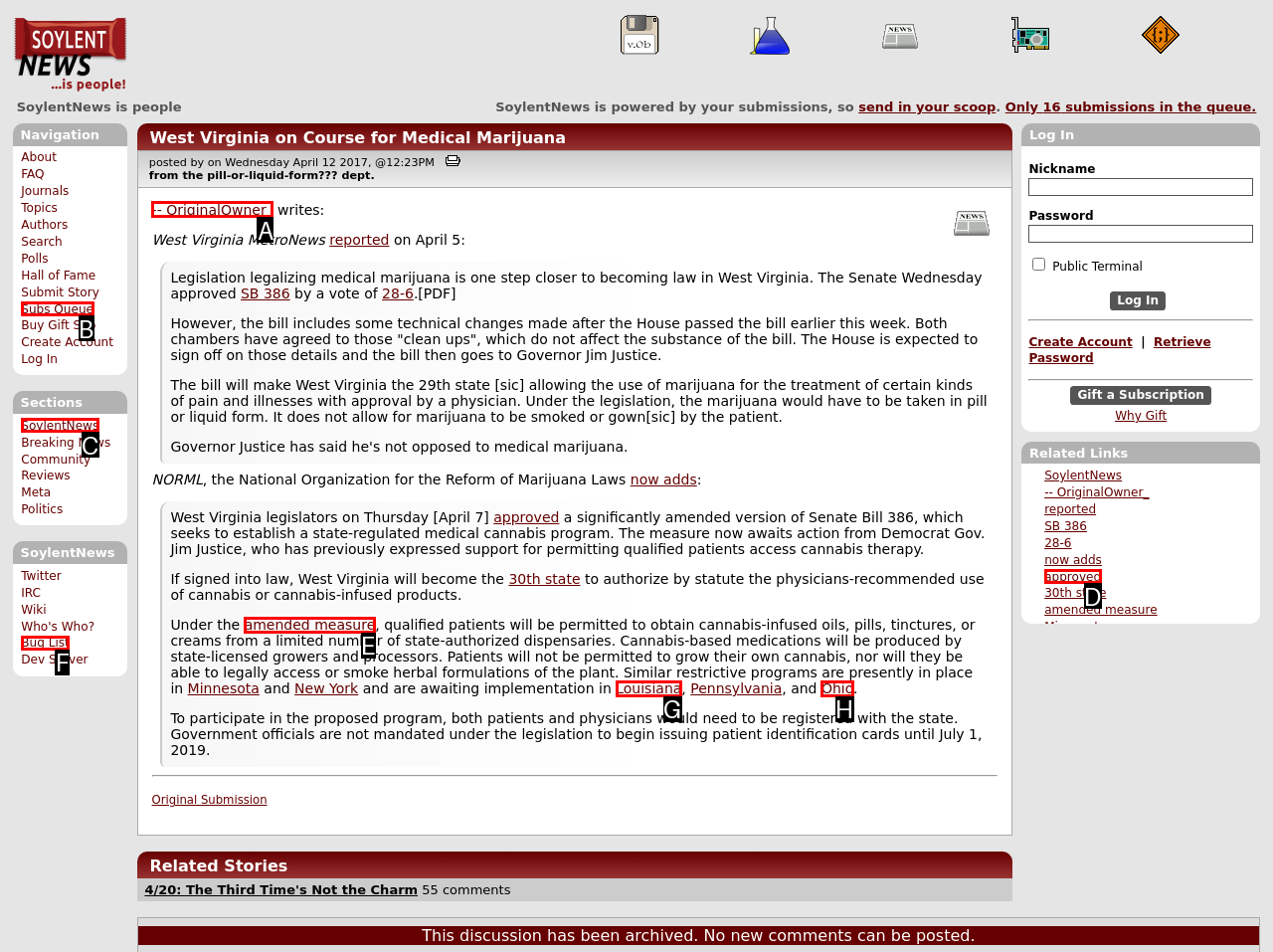Given the description: -- OriginalOwner_, pick the option that matches best and answer with the corresponding letter directly.

A